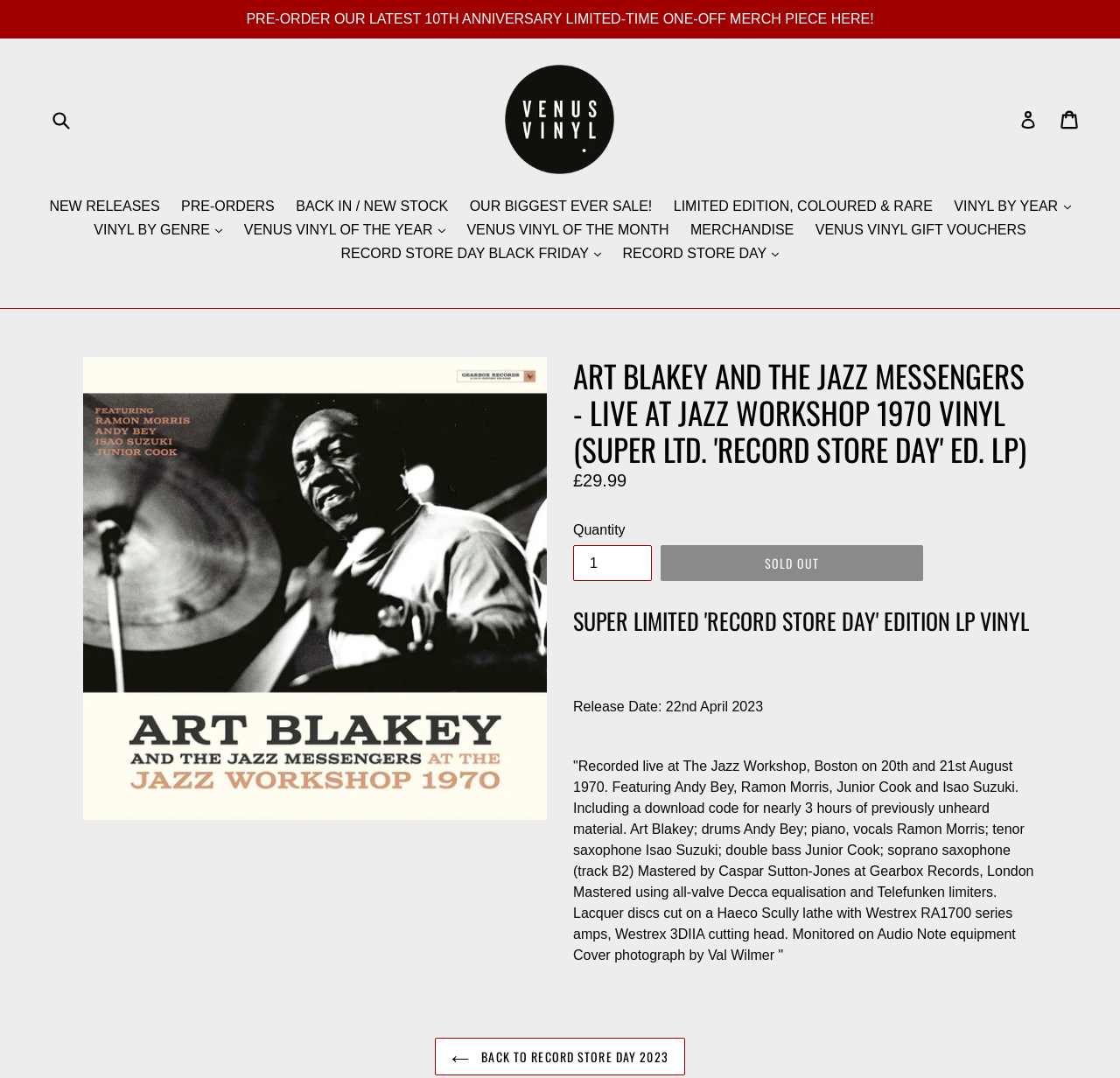Using the element description MERCHANDISE, predict the bounding box coordinates for the UI element. Provide the coordinates in (top-left x, top-left y, bottom-right x, bottom-right y) format with values ranging from 0 to 1.

[0.609, 0.204, 0.717, 0.226]